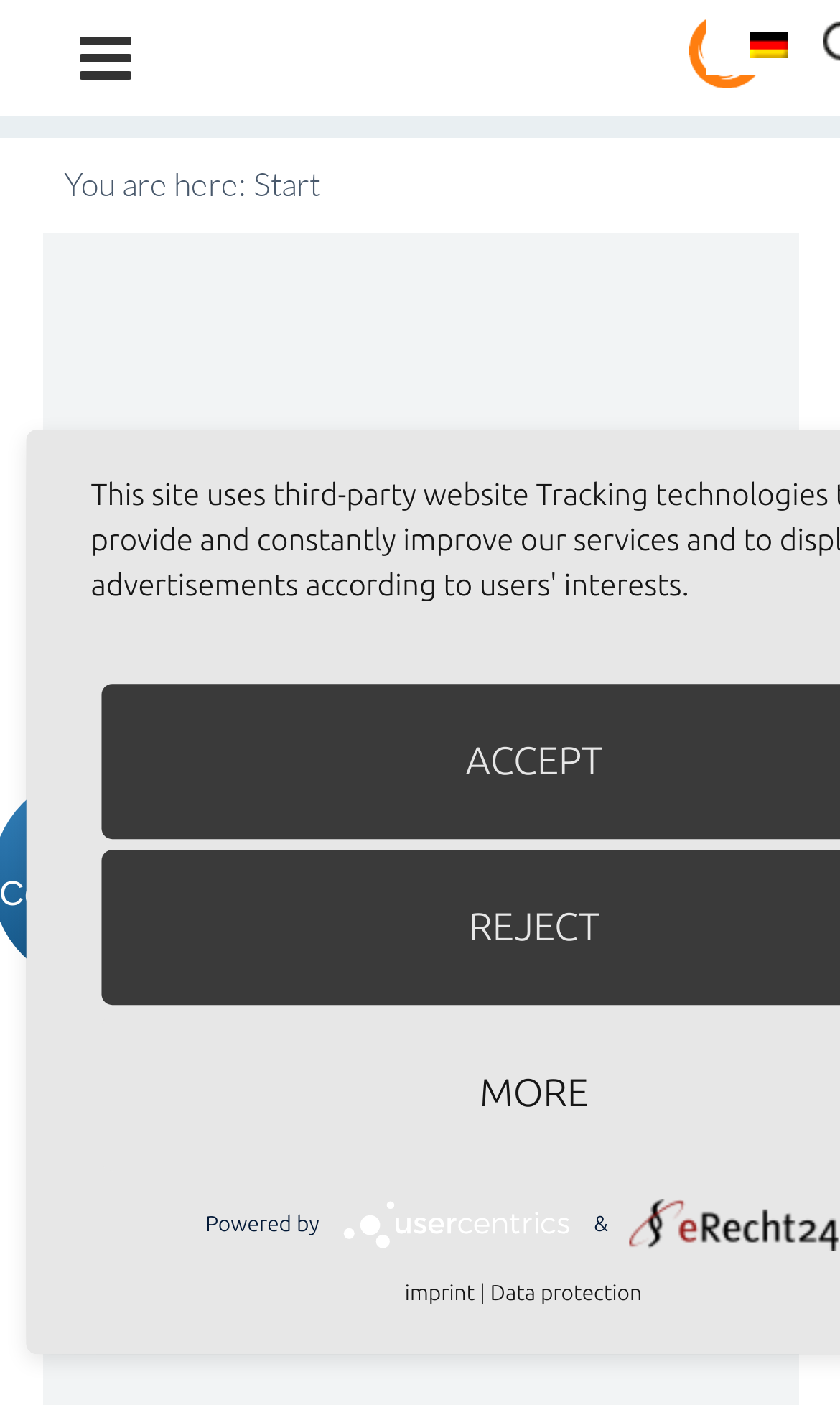Specify the bounding box coordinates for the region that must be clicked to perform the given instruction: "go to Metatheorie der Veränderung".

[0.05, 0.0, 0.435, 0.115]